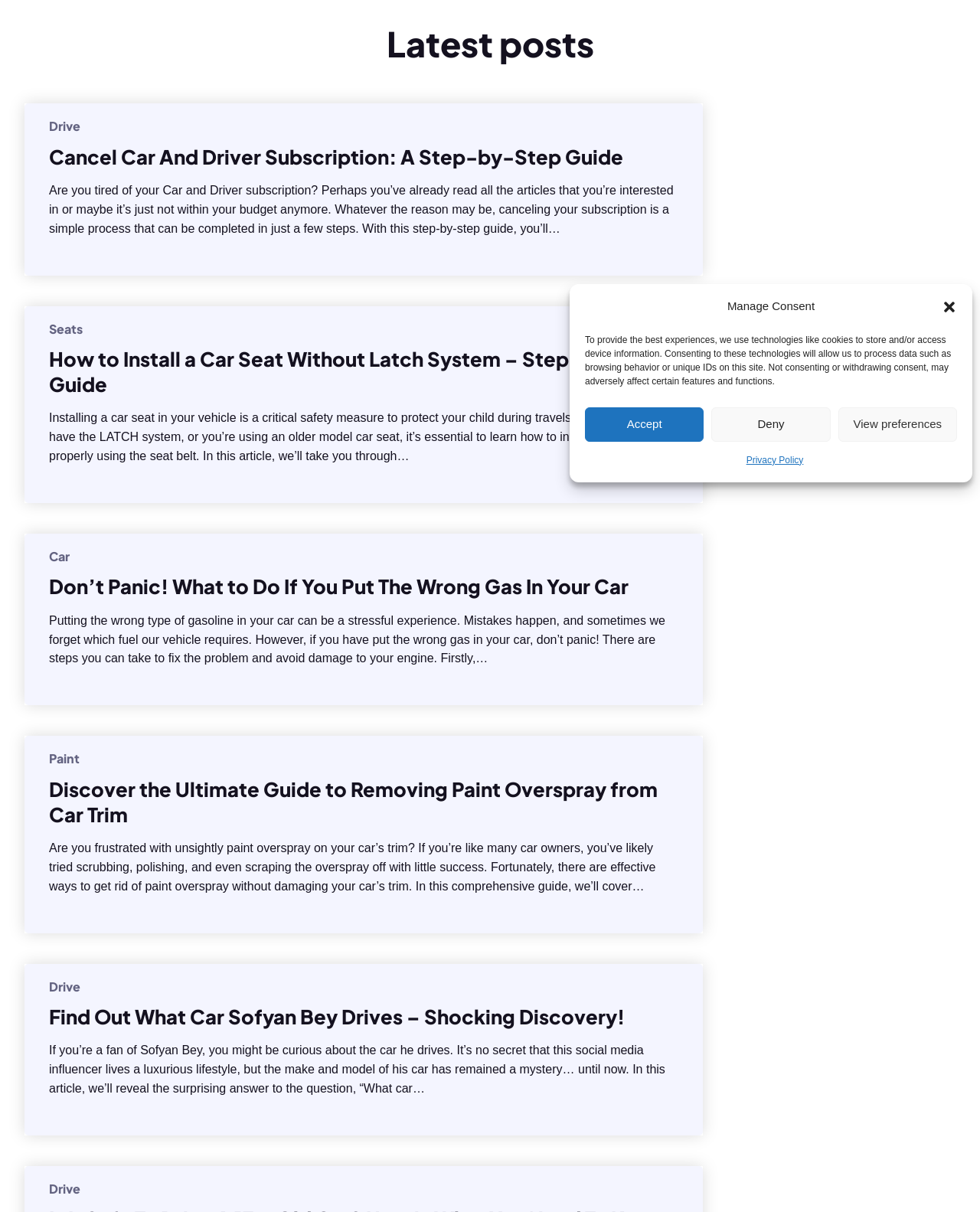Bounding box coordinates should be provided in the format (top-left x, top-left y, bottom-right x, bottom-right y) with all values between 0 and 1. Identify the bounding box for this UI element: Drive

[0.05, 0.097, 0.082, 0.111]